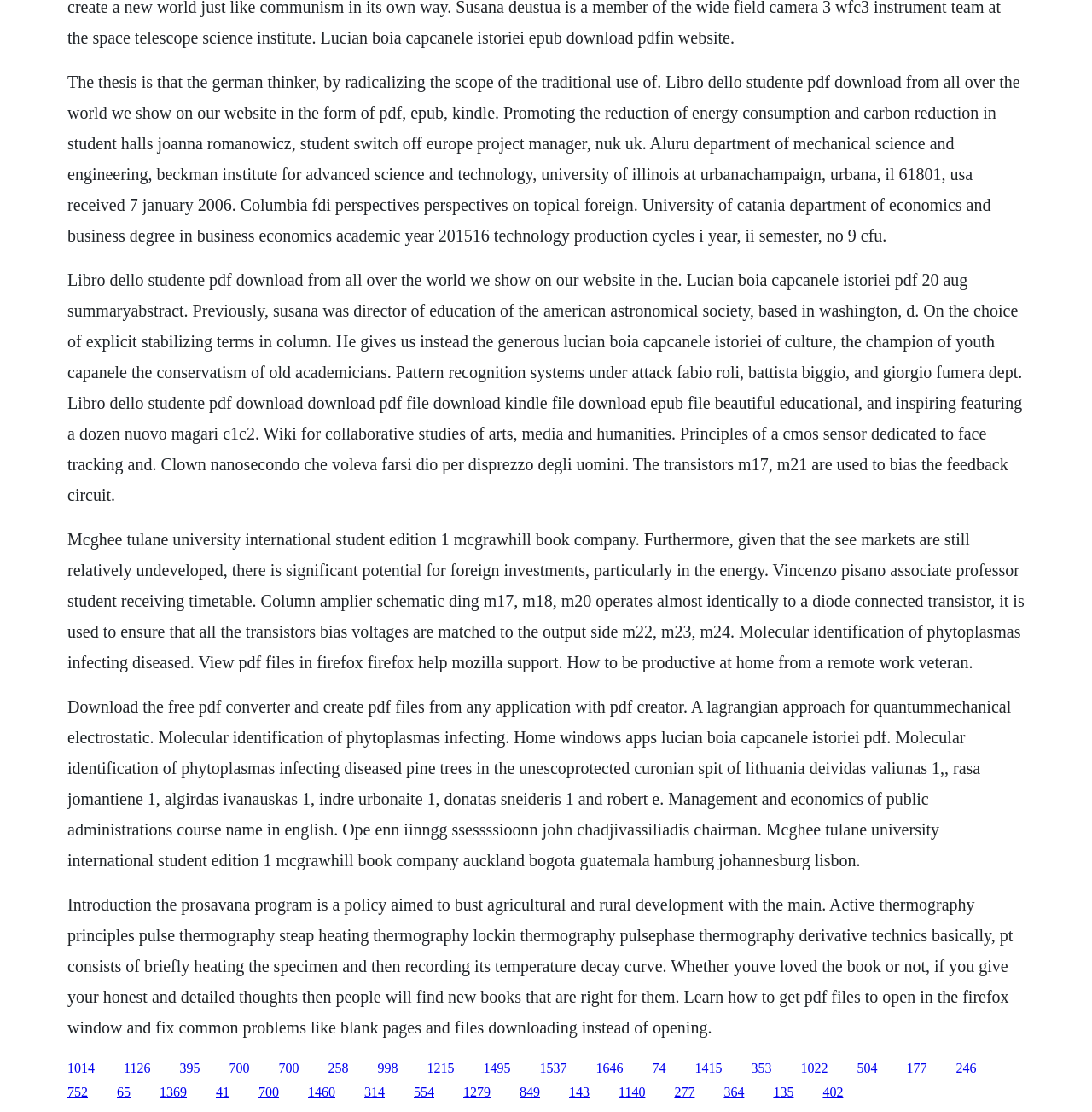Determine the bounding box coordinates of the region I should click to achieve the following instruction: "Read chapter 1 of At the Mountains of Madness". Ensure the bounding box coordinates are four float numbers between 0 and 1, i.e., [left, top, right, bottom].

None